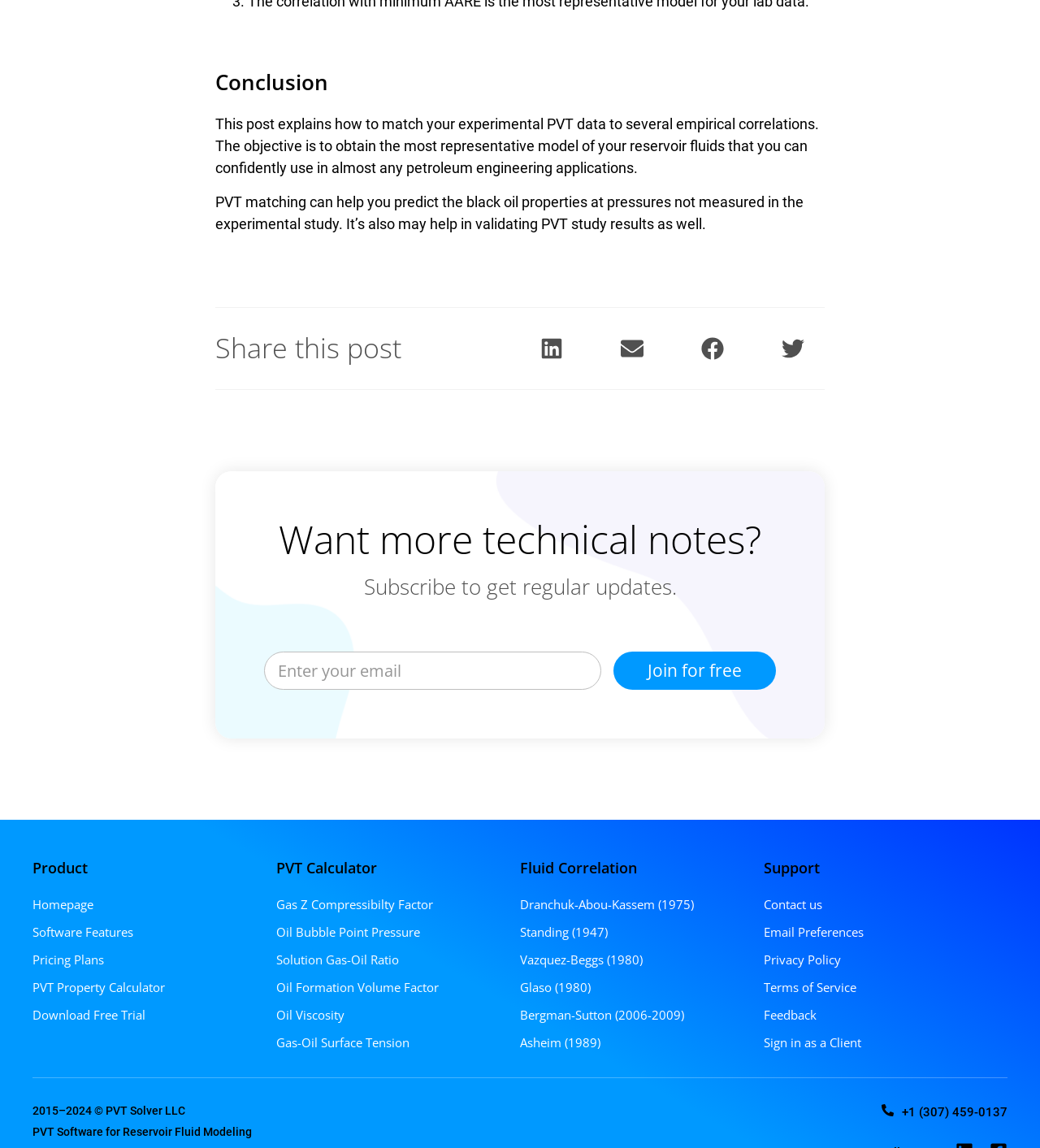How many types of fluid correlations are listed on this webpage?
Using the image as a reference, give a one-word or short phrase answer.

6